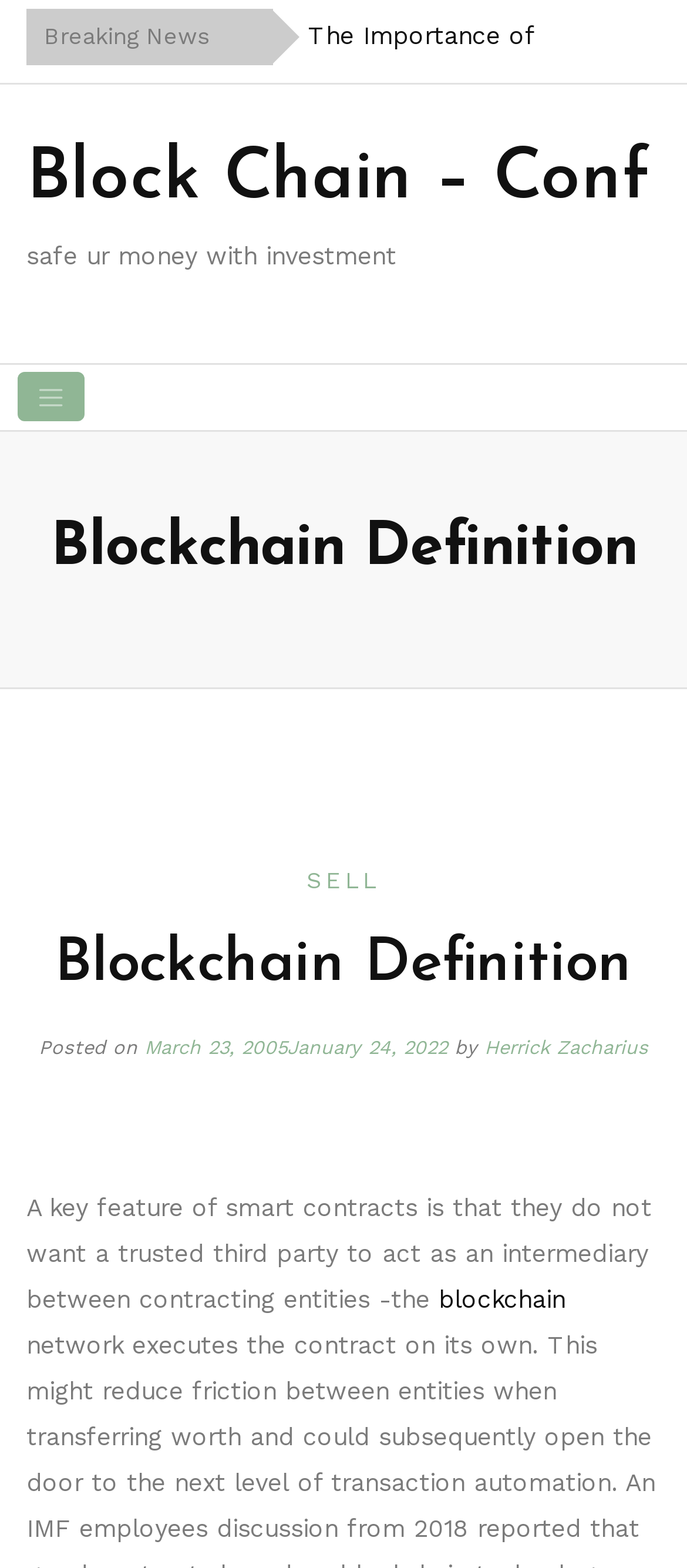Please determine the bounding box coordinates of the element to click in order to execute the following instruction: "Read the post by 'Herrick Zacharius'". The coordinates should be four float numbers between 0 and 1, specified as [left, top, right, bottom].

[0.705, 0.661, 0.944, 0.676]